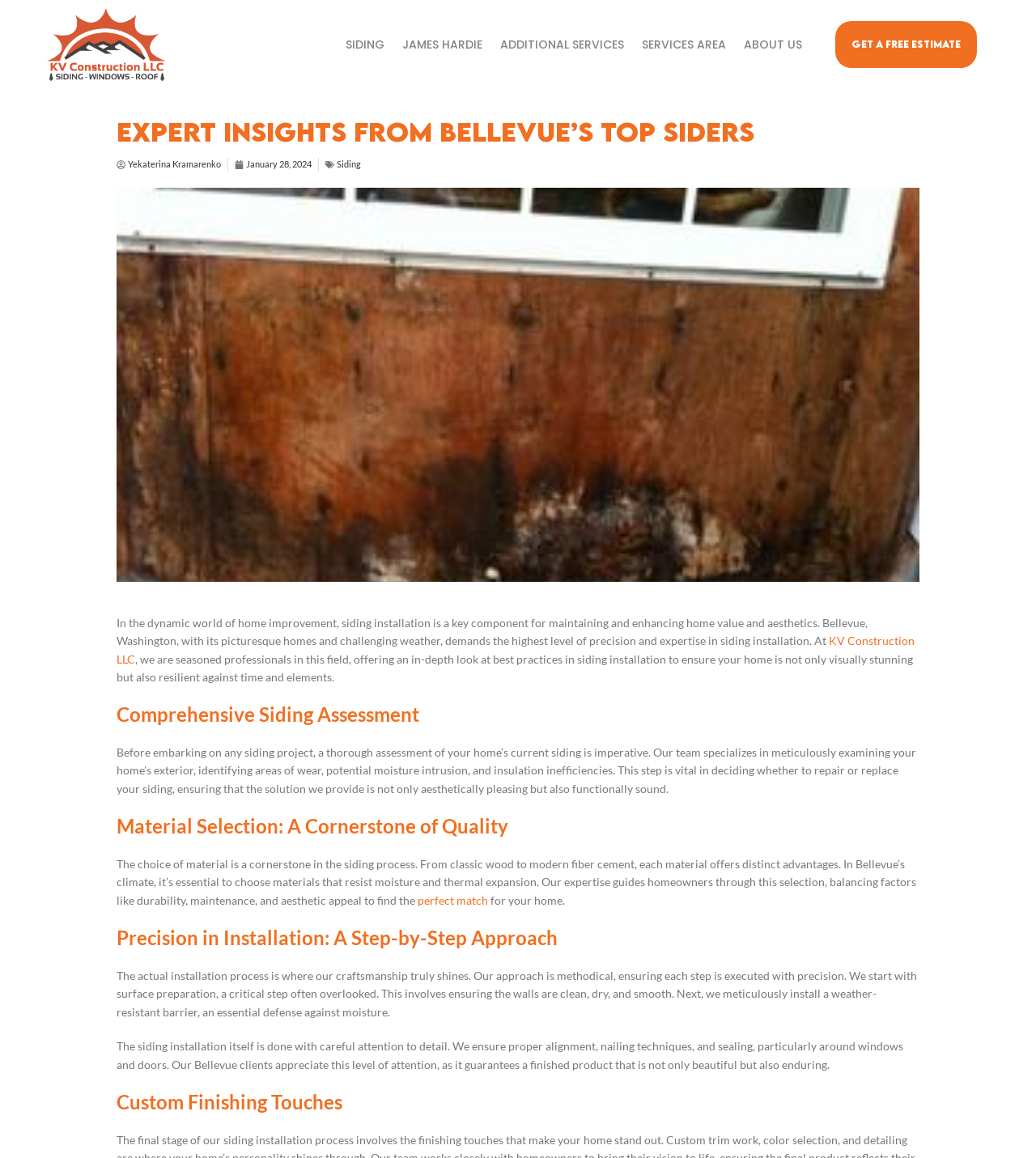Please find and report the primary heading text from the webpage.

Expert Insights from Bellevue’s Top Siders